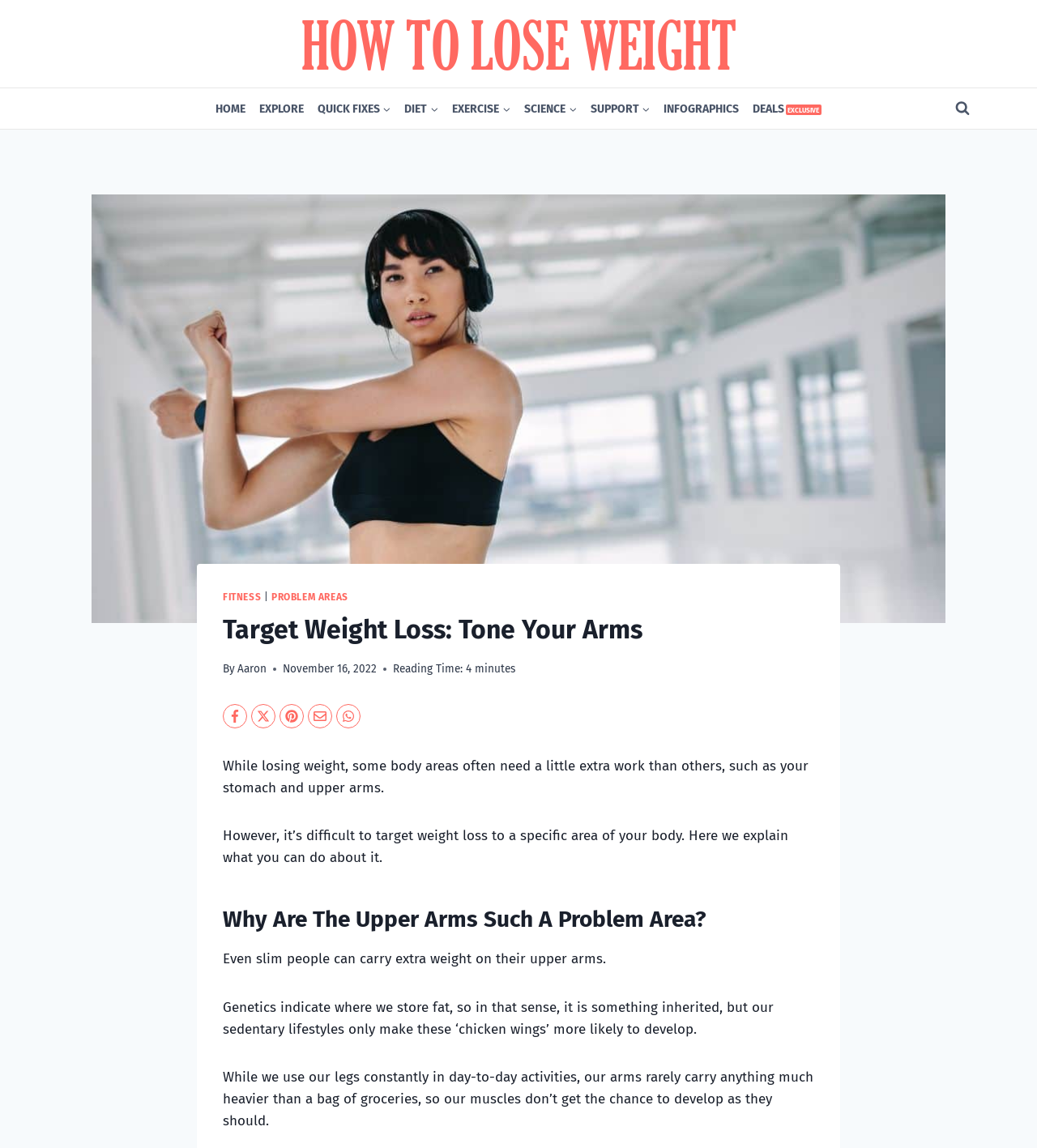Please locate the bounding box coordinates of the region I need to click to follow this instruction: "View the 'QUICK FIXES' menu".

[0.299, 0.081, 0.384, 0.108]